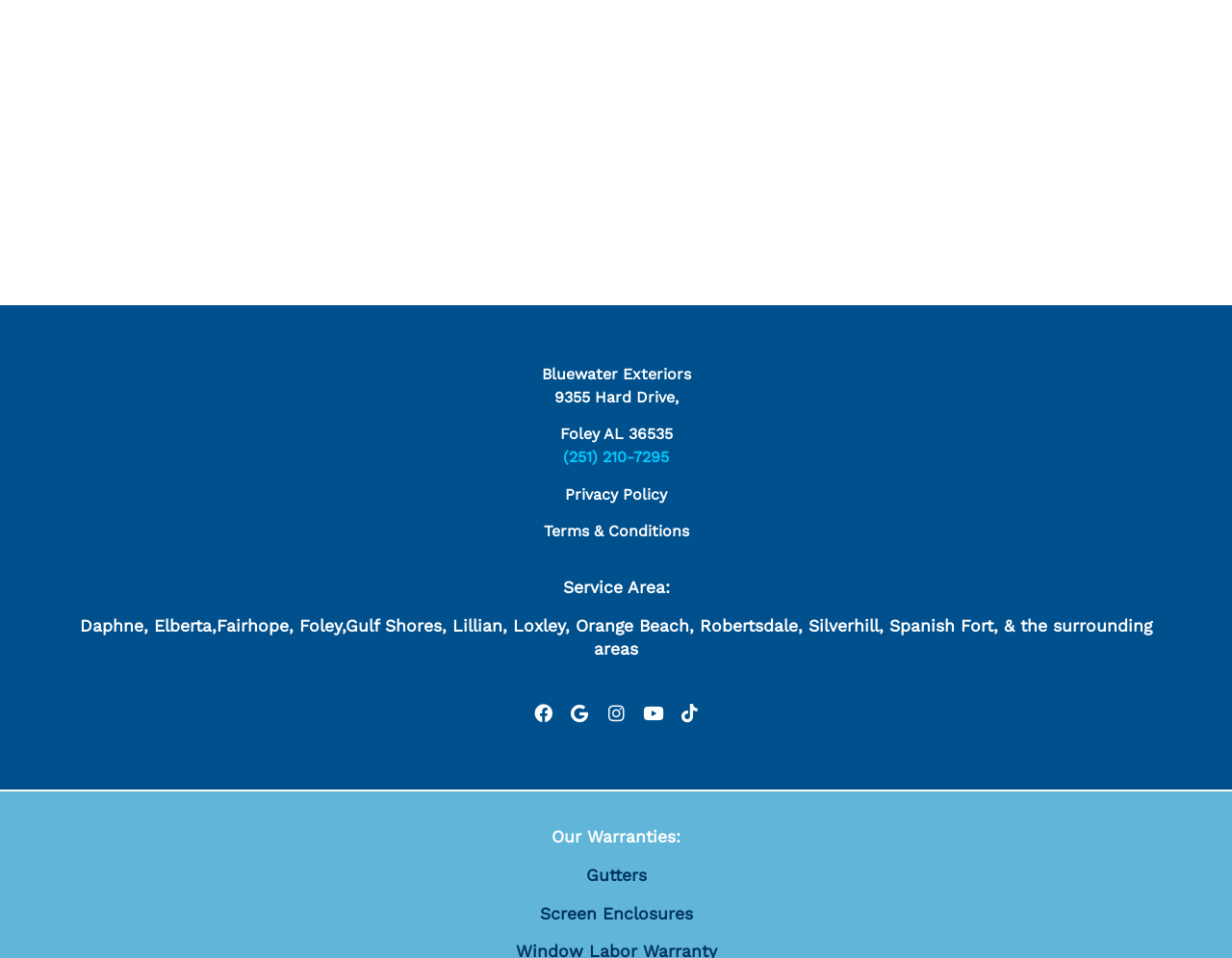Answer in one word or a short phrase: 
What is the phone number?

(251) 210-7295